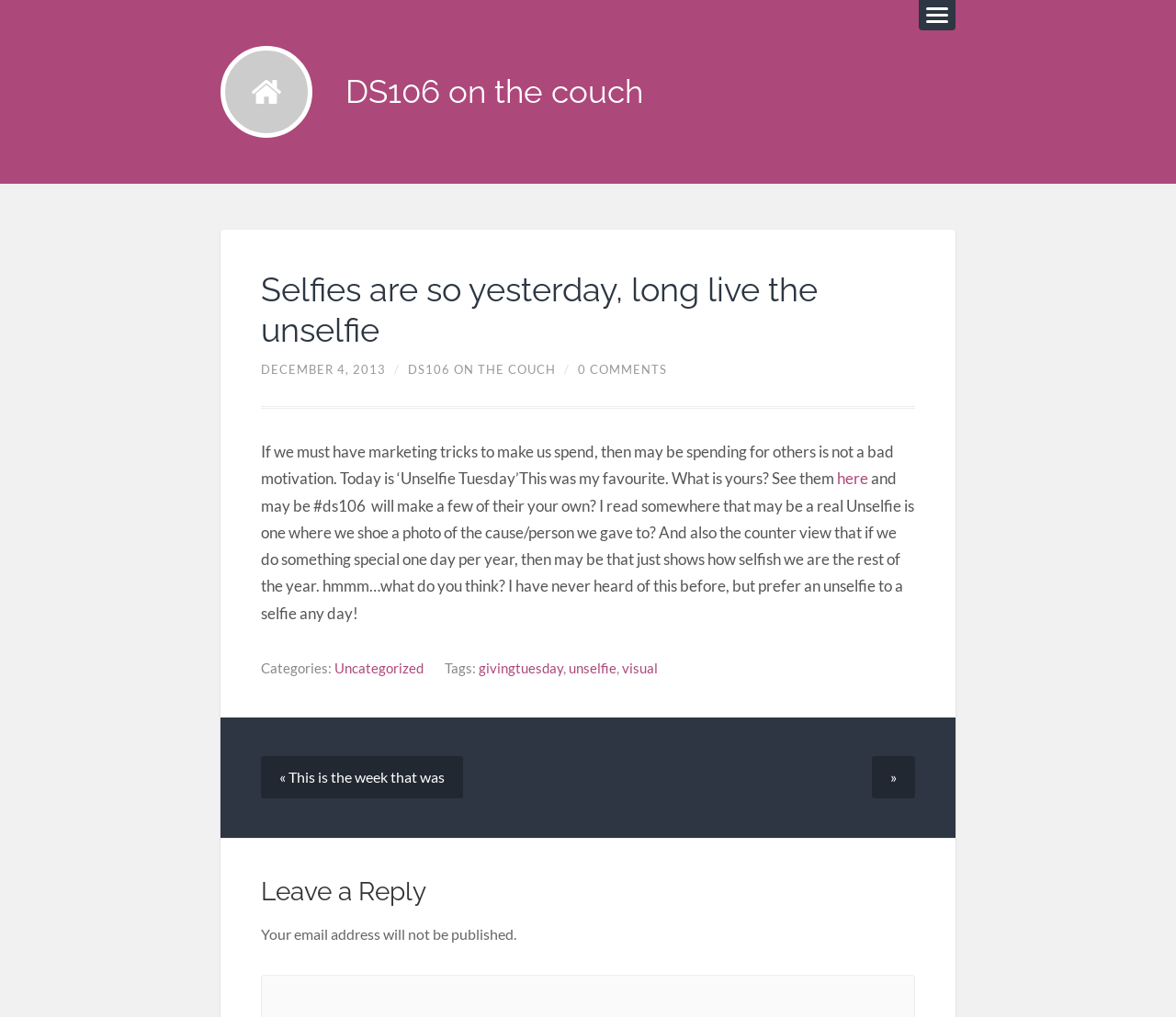Find the bounding box coordinates for the area that should be clicked to accomplish the instruction: "leave a reply".

[0.221, 0.864, 0.778, 0.889]